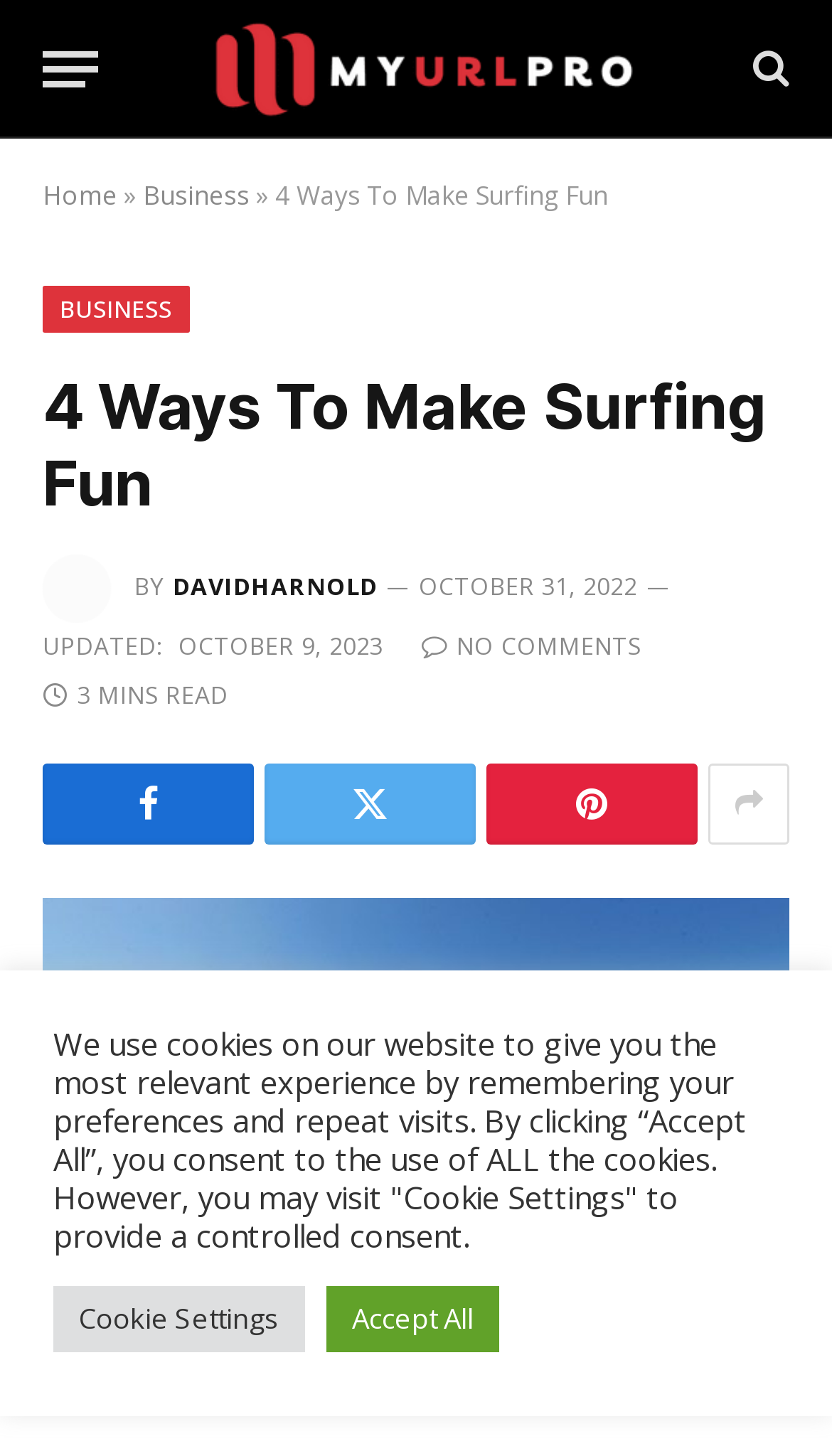Highlight the bounding box coordinates of the element that should be clicked to carry out the following instruction: "Read the article by David Harnold". The coordinates must be given as four float numbers ranging from 0 to 1, i.e., [left, top, right, bottom].

[0.208, 0.392, 0.454, 0.413]